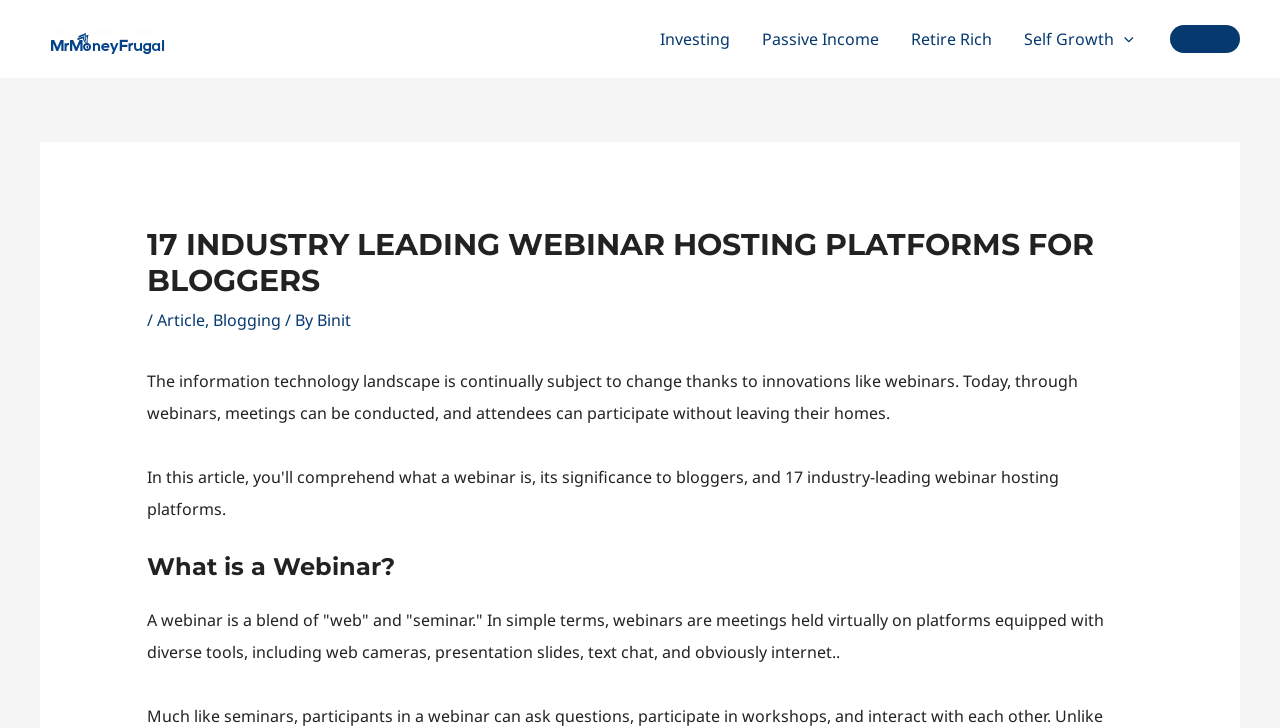Please locate the bounding box coordinates of the element that should be clicked to achieve the given instruction: "Navigate to the 'Investing' page".

[0.503, 0.005, 0.583, 0.102]